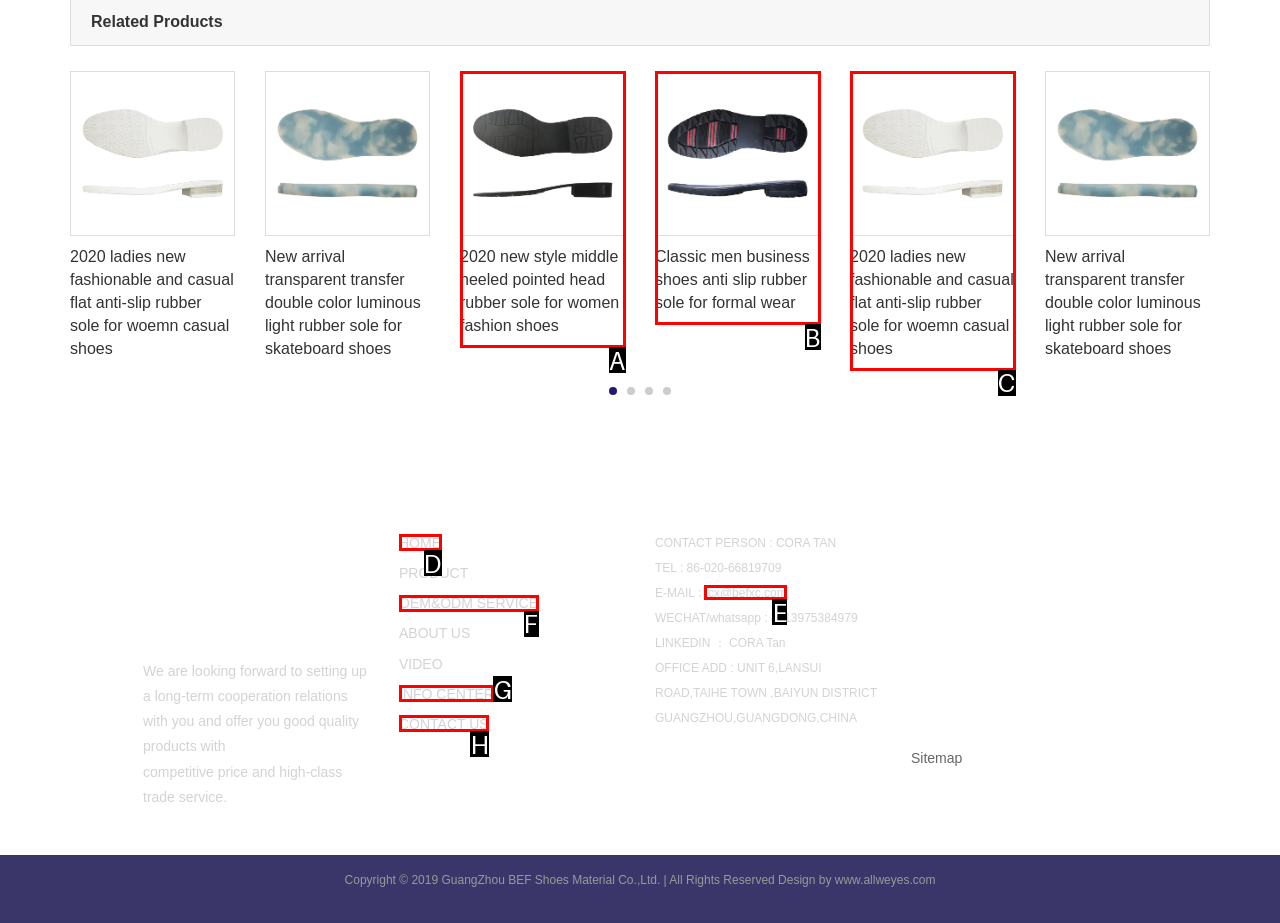Tell me which one HTML element best matches the description: name="wpforms[fields][29][date]" placeholder="Event start date" readonly="readonly"
Answer with the option's letter from the given choices directly.

None